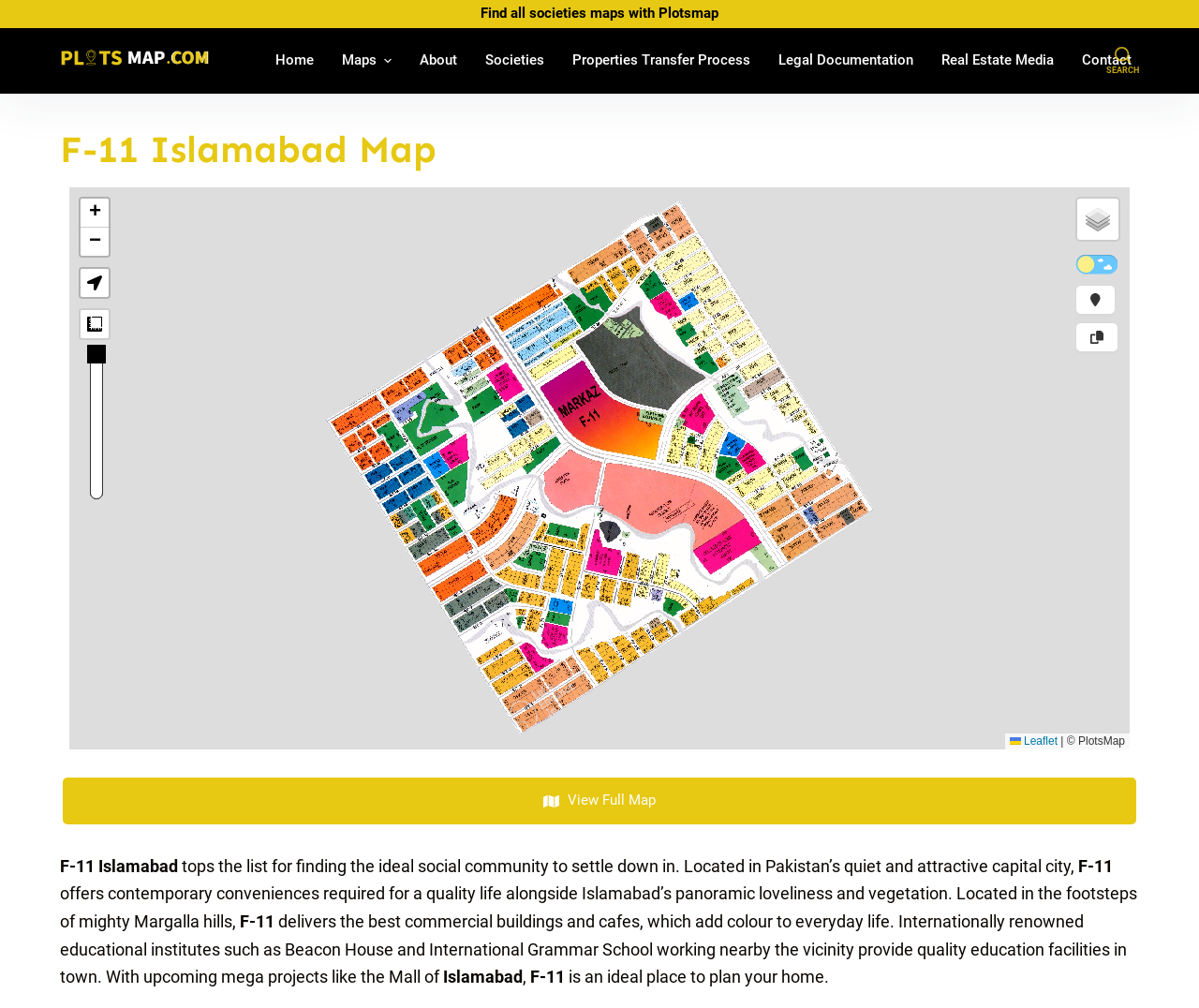Identify the bounding box coordinates for the element you need to click to achieve the following task: "Open the search form". The coordinates must be four float values ranging from 0 to 1, formatted as [left, top, right, bottom].

[0.923, 0.046, 0.95, 0.075]